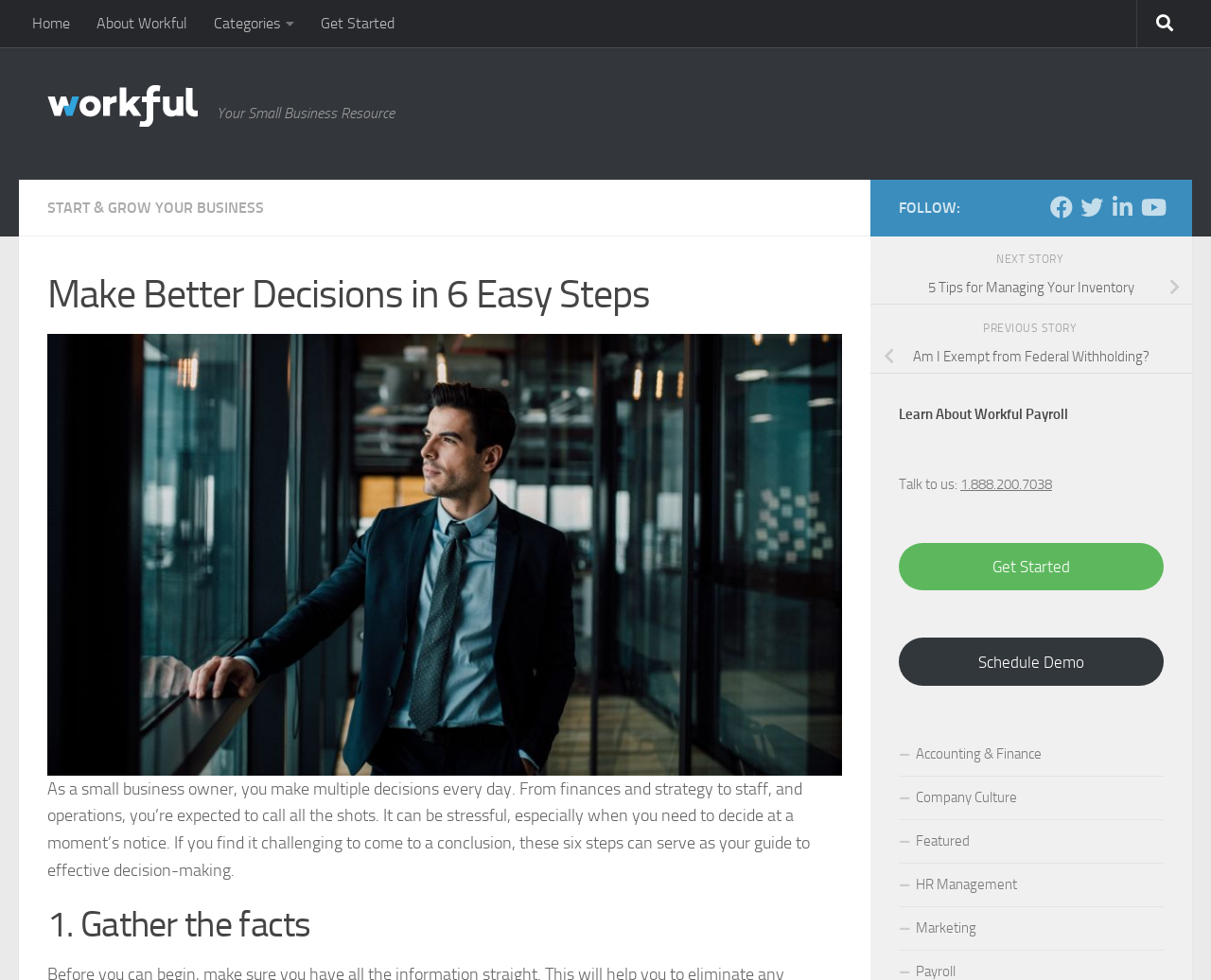Offer a detailed account of what is visible on the webpage.

This webpage is about making better decisions in 6 easy steps, specifically targeted at small business owners. At the top left, there is a navigation menu with links to "Home", "About Workful", "Categories", and "Get Started". On the top right, there is a search button represented by a magnifying glass icon.

Below the navigation menu, there is a logo of Workful, a small business resource, accompanied by a tagline "START & GROW YOUR BUSINESS". The main content of the webpage is divided into sections, with the first section having a heading "Make Better Decisions in 6 Easy Steps" and an image of a businessman looking out a window while trying to make a decision.

The article begins by explaining the challenges of decision-making as a small business owner and introduces the six steps to effective decision-making. The first step is highlighted, which is to "Gather the facts". 

On the right side of the webpage, there are social media links to follow Workful on Facebook, Twitter, LinkedIn, and YouTube. Below these links, there are two article links, "5 Tips for Managing Your Inventory" and "Am I Exempt from Federal Withholding?", with "NEXT STORY" and "PREVIOUS STORY" labels, respectively.

Further down, there is a section about Workful Payroll, with a heading "Learn About Workful Payroll". Below this section, there is a "Talk to us" section with a phone number and links to "Get Started" and "Schedule Demo". Finally, there are links to various categories, including "Accounting & Finance", "Company Culture", "Featured", "HR Management", and "Marketing", represented by icons.